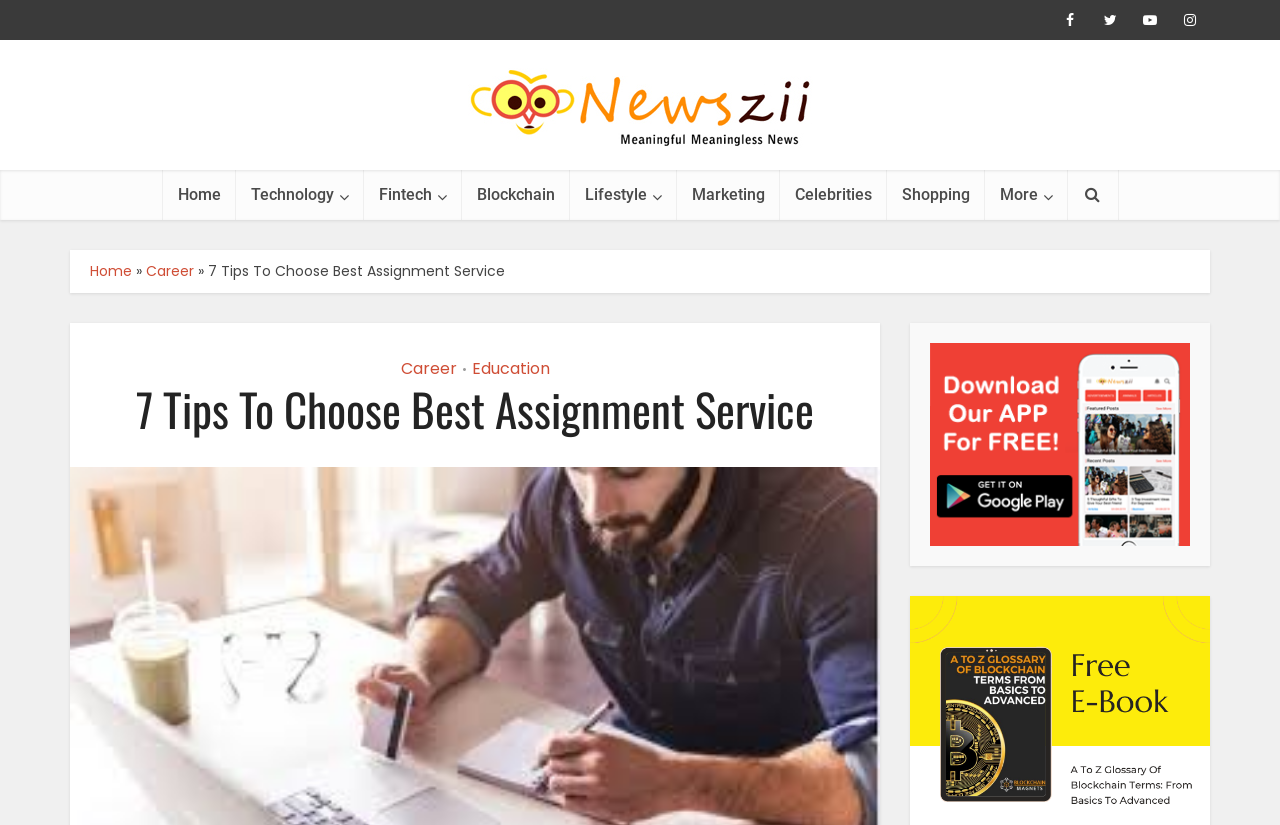What is the website's name?
Can you give a detailed and elaborate answer to the question?

I determined the website's name by looking at the top-left corner of the webpage, where I found a link with the text 'Newszii.com' and an image with the same name.